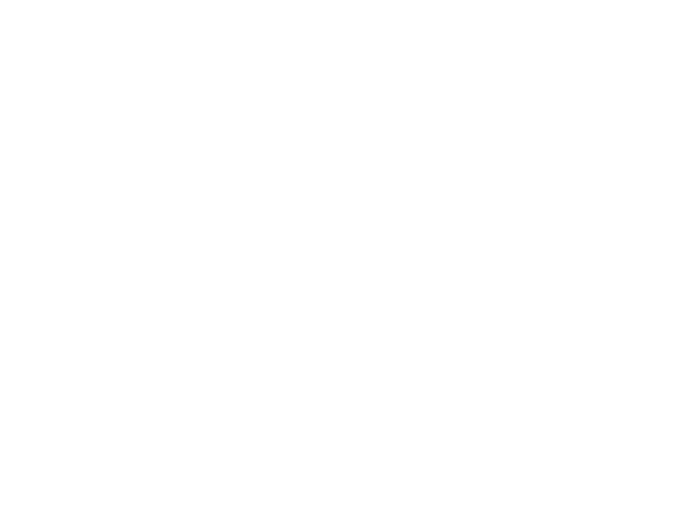Does the image convey a festive tone?
Refer to the image and answer the question using a single word or phrase.

Yes